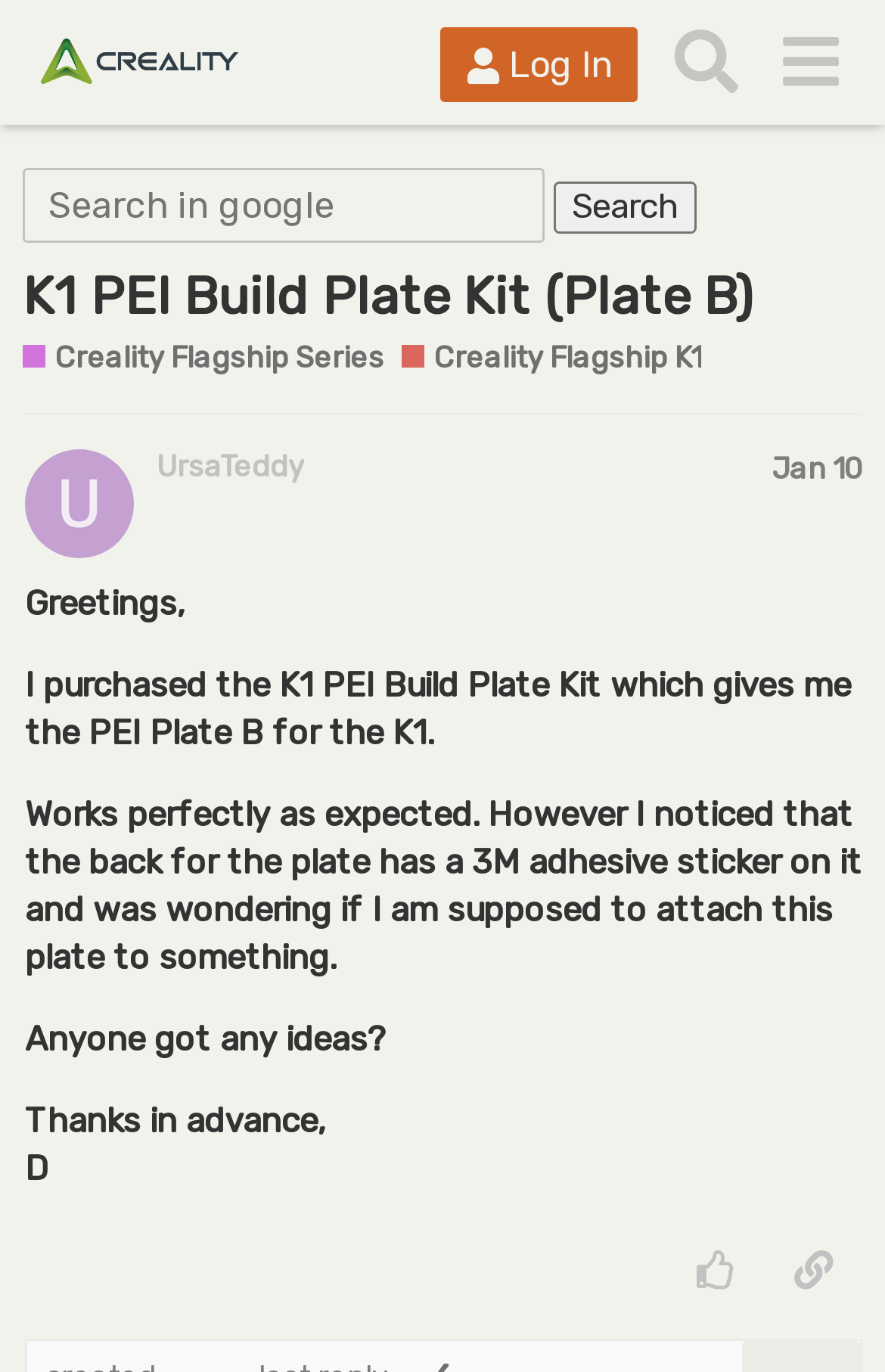What is the user wondering about?
Give a detailed response to the question by analyzing the screenshot.

The user is wondering about attaching the PEI Plate B to something, as mentioned in the text 'However I noticed that the back for the plate has a 3M adhesive sticker on it and was wondering if I am supposed to attach this plate to something.'